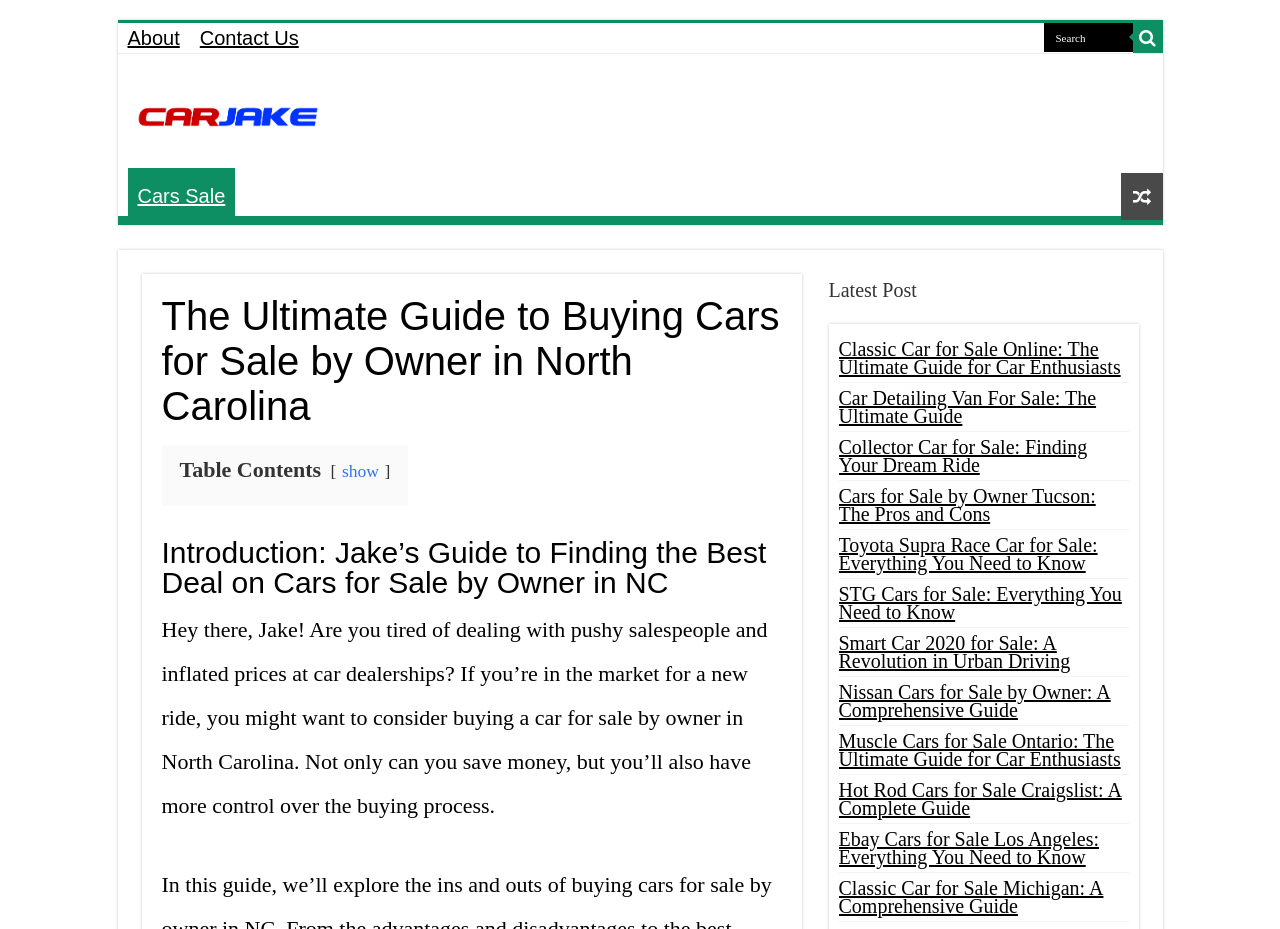Identify the bounding box coordinates for the UI element described by the following text: "input value="Search" name="s" title="Search" value="Search"". Provide the coordinates as four float numbers between 0 and 1, in the format [left, top, right, bottom].

[0.814, 0.025, 0.885, 0.056]